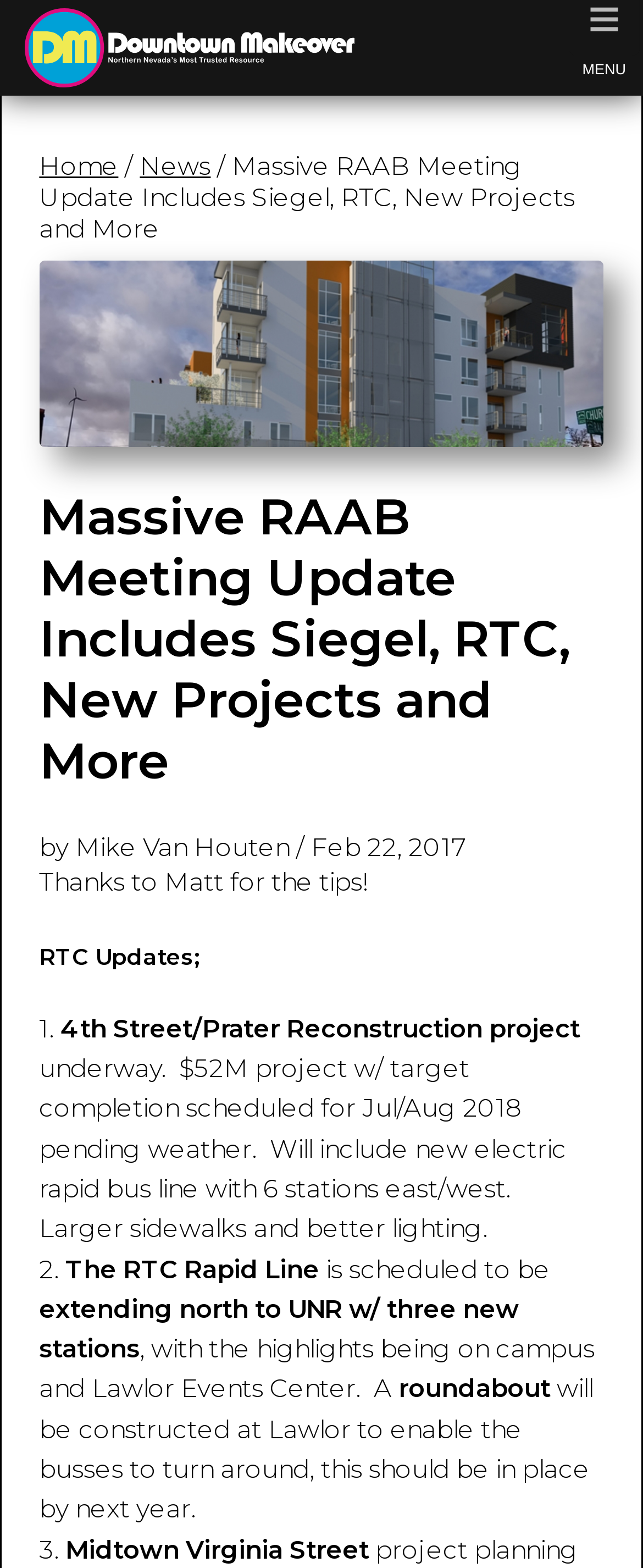Who is the author of the article?
Kindly offer a comprehensive and detailed response to the question.

The text 'by Mike Van Houten' indicates that Mike Van Houten is the author of the article.